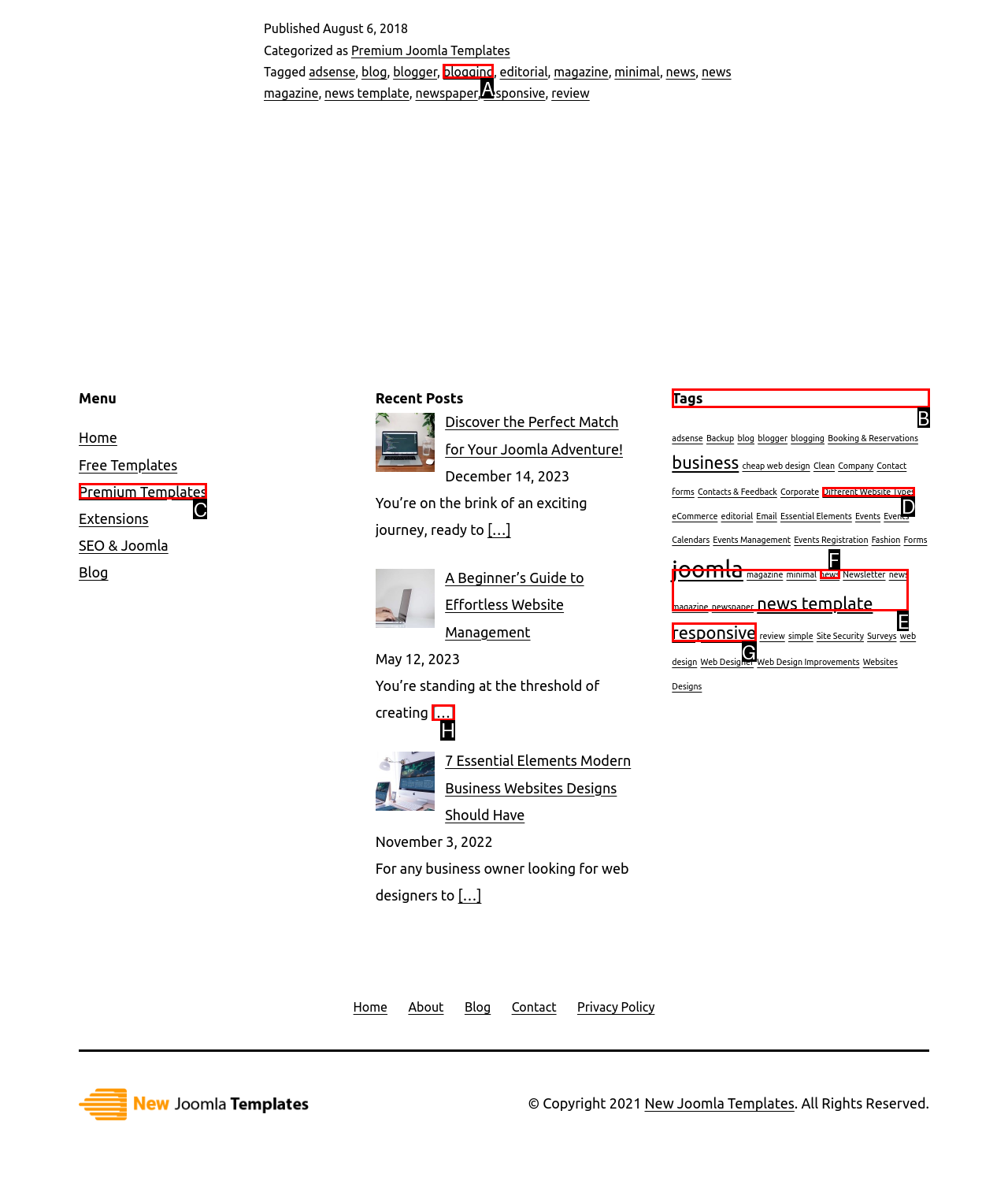Identify the correct UI element to click on to achieve the following task: Explore the 'Tags' Respond with the corresponding letter from the given choices.

B